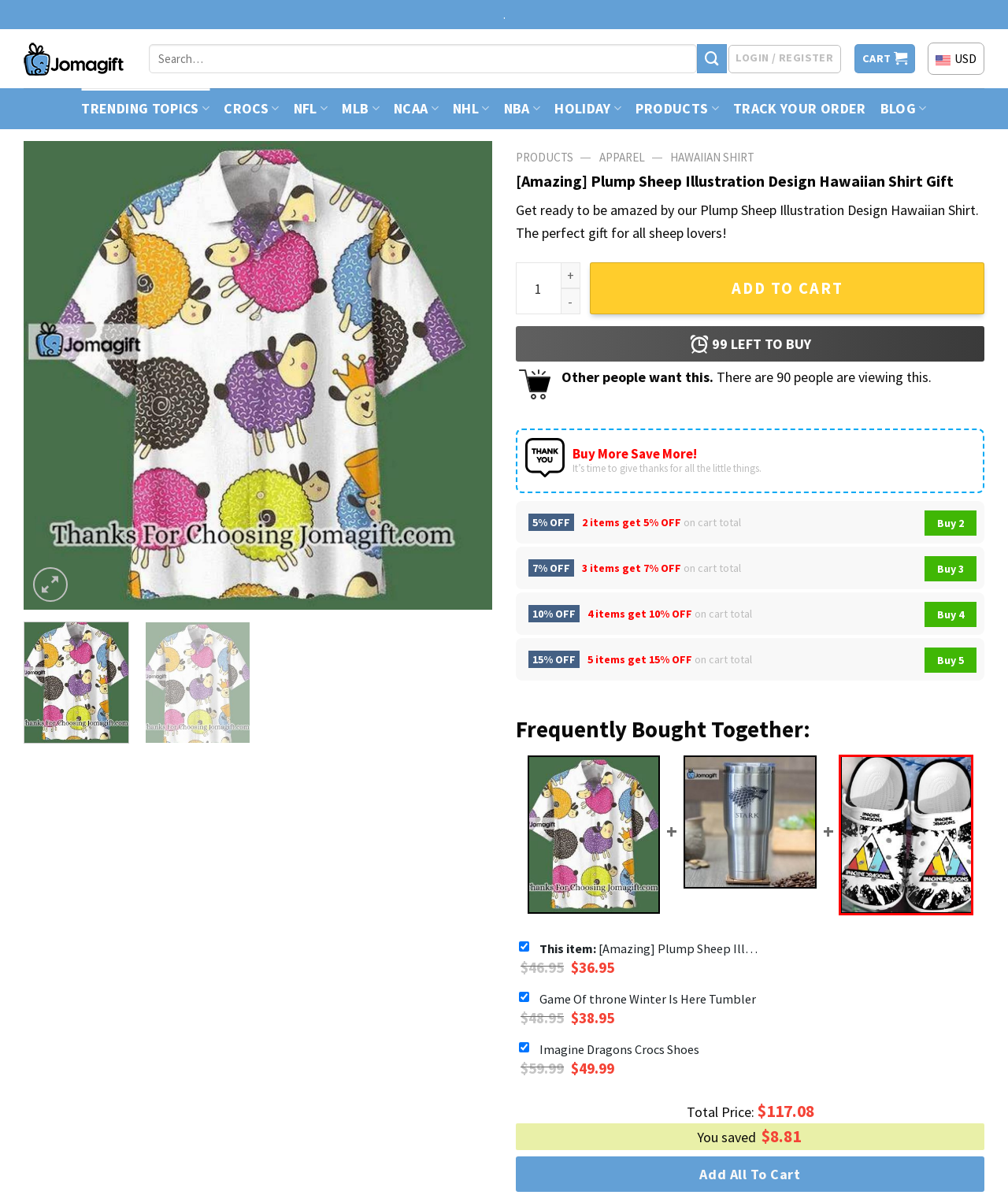Examine the screenshot of a webpage with a red bounding box around a UI element. Select the most accurate webpage description that corresponds to the new page after clicking the highlighted element. Here are the choices:
A. Imagine Dragons Crocs Shoes
B. Privacy Policy - Jomagift
C. Minnesota Vikings 12 Grinch Xmas Day Christmas Ugly Sweater
D. Dunkin Donuts Coffee Drink Art Crocs Shoes
E. Jameson Irish Whiskey Baseball Jersey
F. Game Of throne Winter Is Here Tumbler
G. Minnesota Vikings Crocs
H. Cleveland Browns 12 Grinch Xmas Day Christmas Ugly Sweater

A